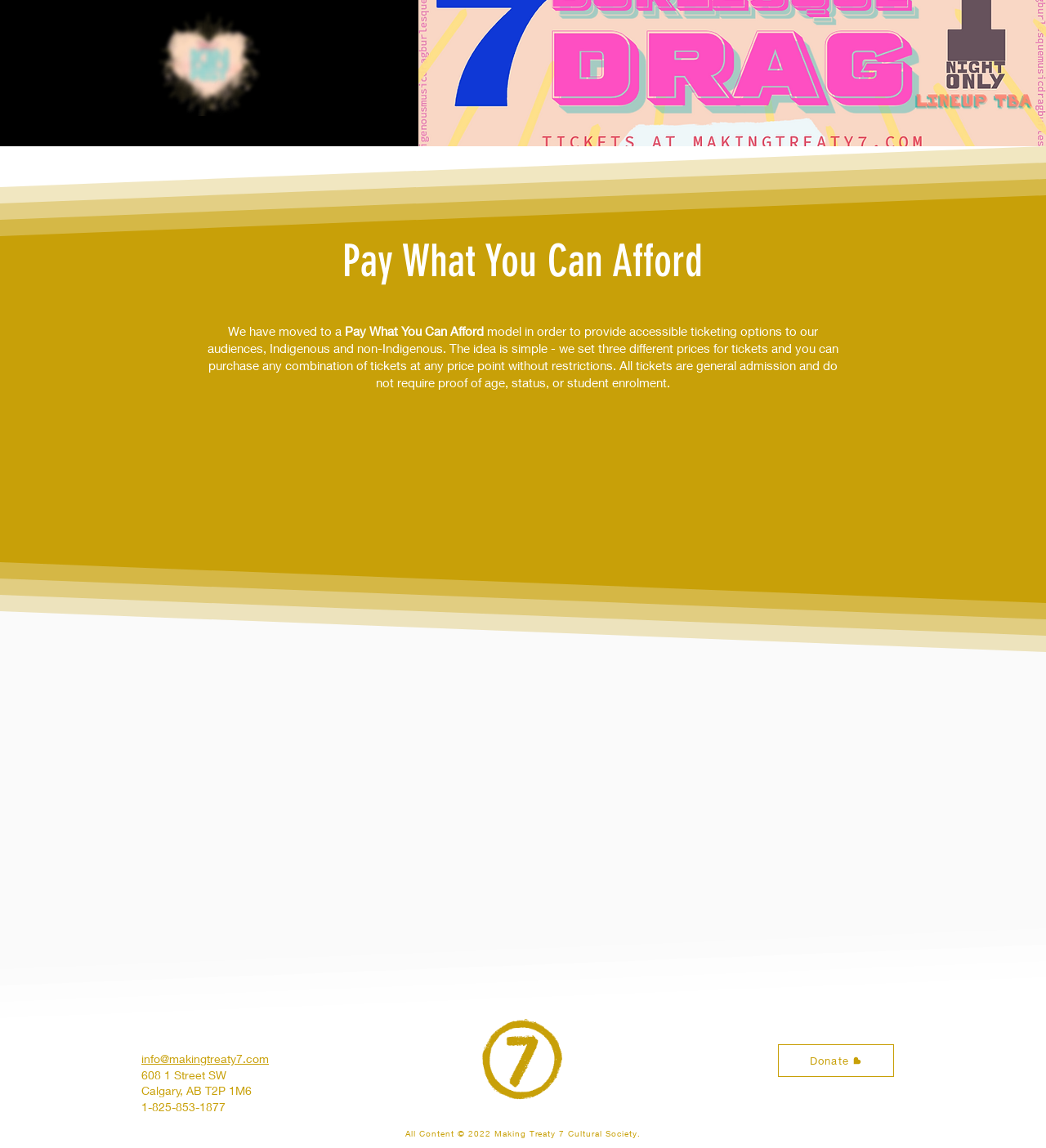What social media platforms are available?
Provide a detailed answer to the question using information from the image.

The social media platforms available are Instagram, Facebook, X, and Spotify, which are provided as a list of link elements with the descriptions 'Instagram', 'Facebook', 'X', and 'Spotify'.